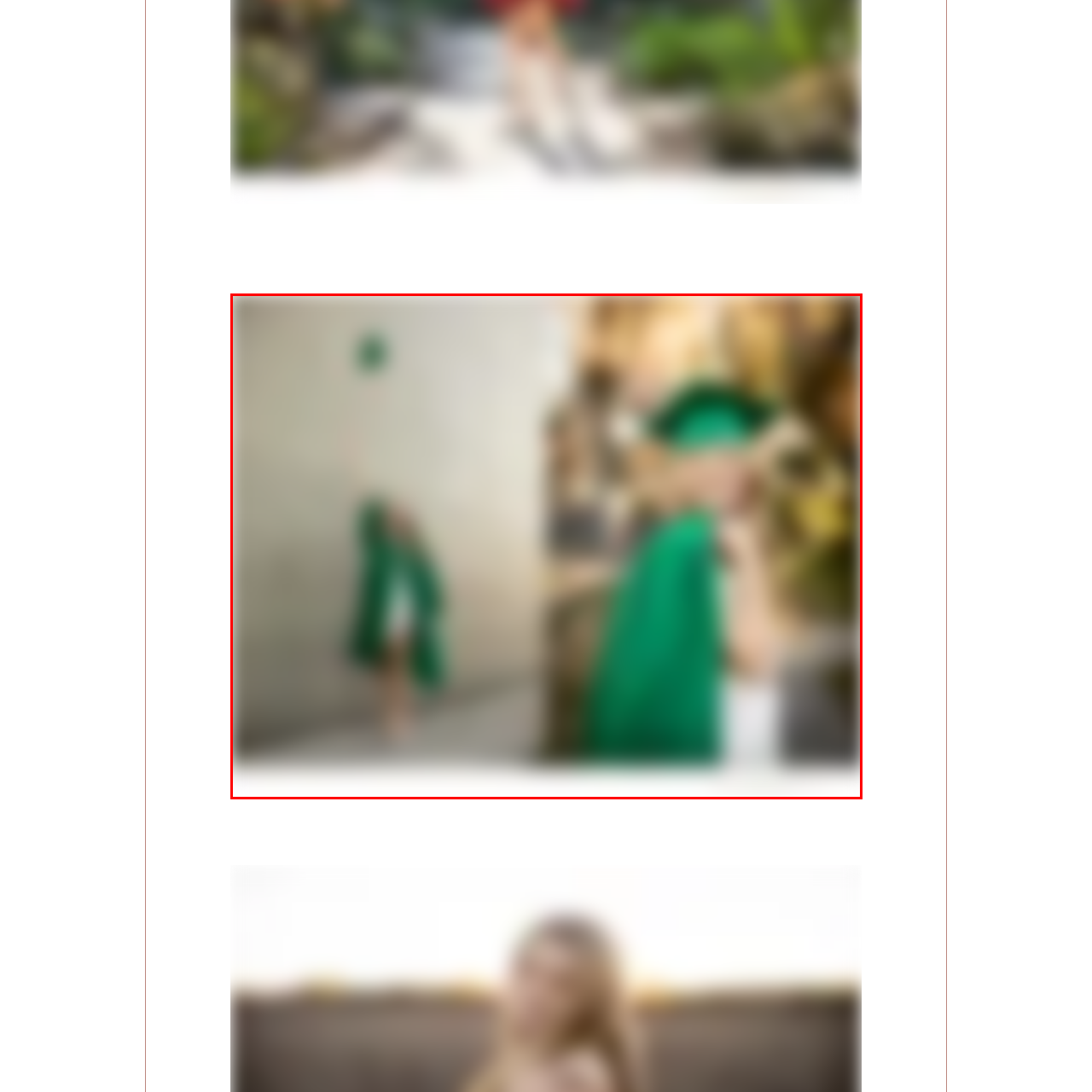How many poses are shown in the image?
Observe the image highlighted by the red bounding box and answer the question comprehensively.

The caption describes two different poses of the young woman: one where she is confidently walking, and another where she poses with a playful expression, which suggests that there are two poses shown in the image.